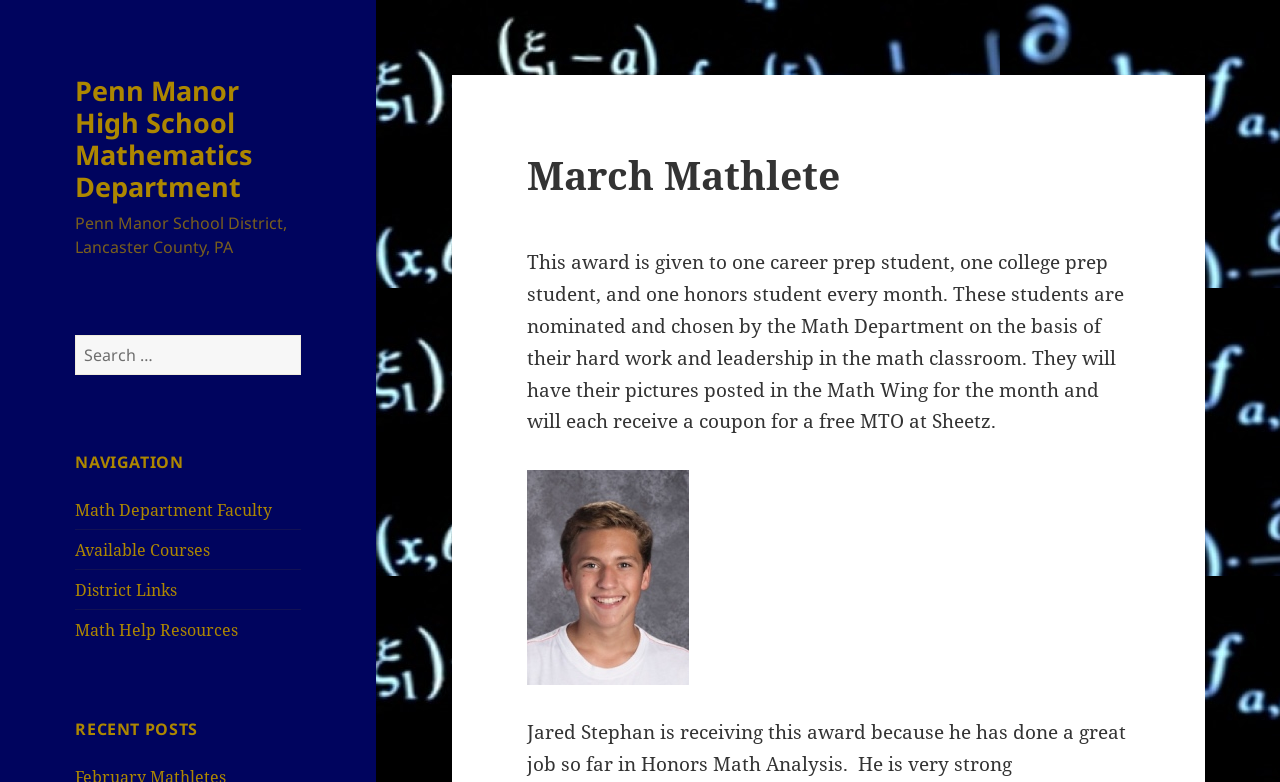Describe every aspect of the webpage in a detailed manner.

The webpage is about the March Mathlete award given by the Penn Manor High School Mathematics Department. At the top left, there is a link to the Penn Manor High School Mathematics Department, followed by a static text stating the school district and location. Below this, there is a search bar with a search button on the right. 

To the right of the search bar, there is a navigation section with four links: Math Department Faculty, Available Courses, District Links, and Math Help Resources. 

Further down, there is a section titled "RECENT POSTS" with a header "March Mathlete" above a paragraph of text describing the award. The text explains that the award is given to three students every month, nominated and chosen by the Math Department based on their hard work and leadership in the math classroom. The winners will have their pictures posted in the Math Wing and receive a coupon for a free MTO at Sheetz. Below this text, there is an empty link.